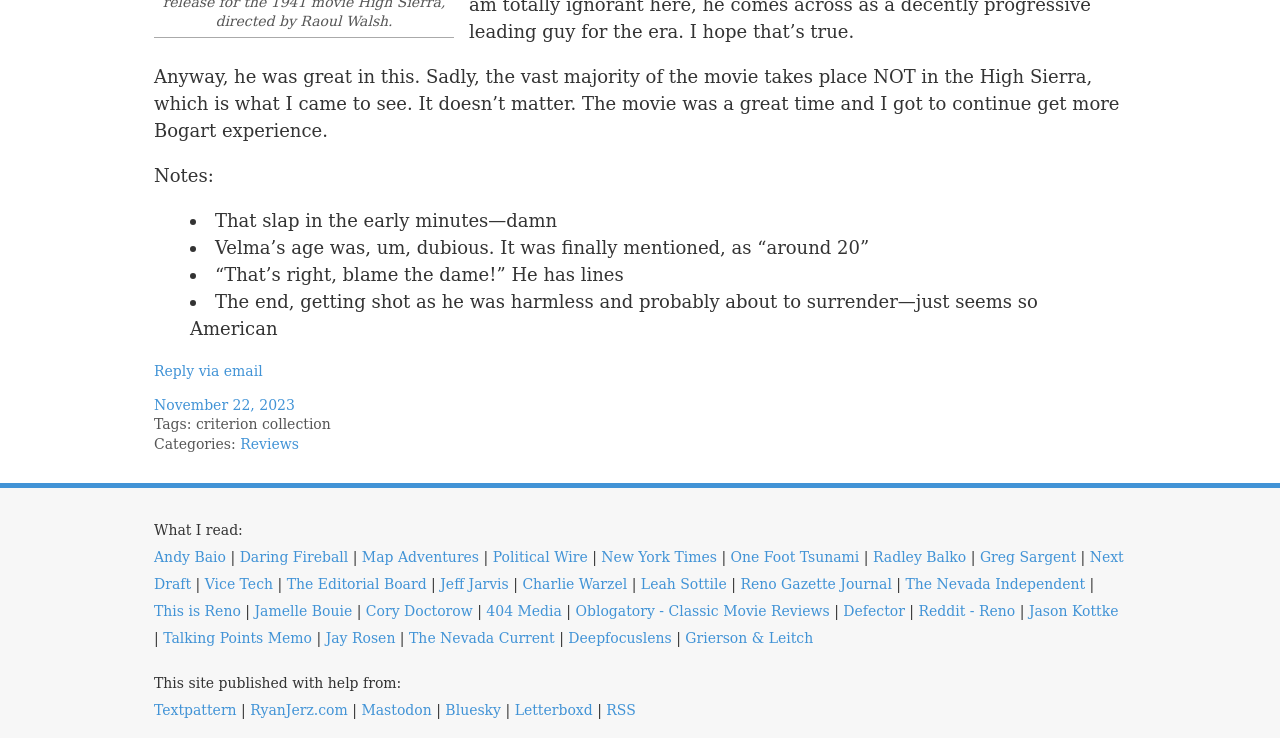Identify and provide the bounding box for the element described by: "Oblogatory - Classic Movie Reviews".

[0.45, 0.816, 0.648, 0.838]